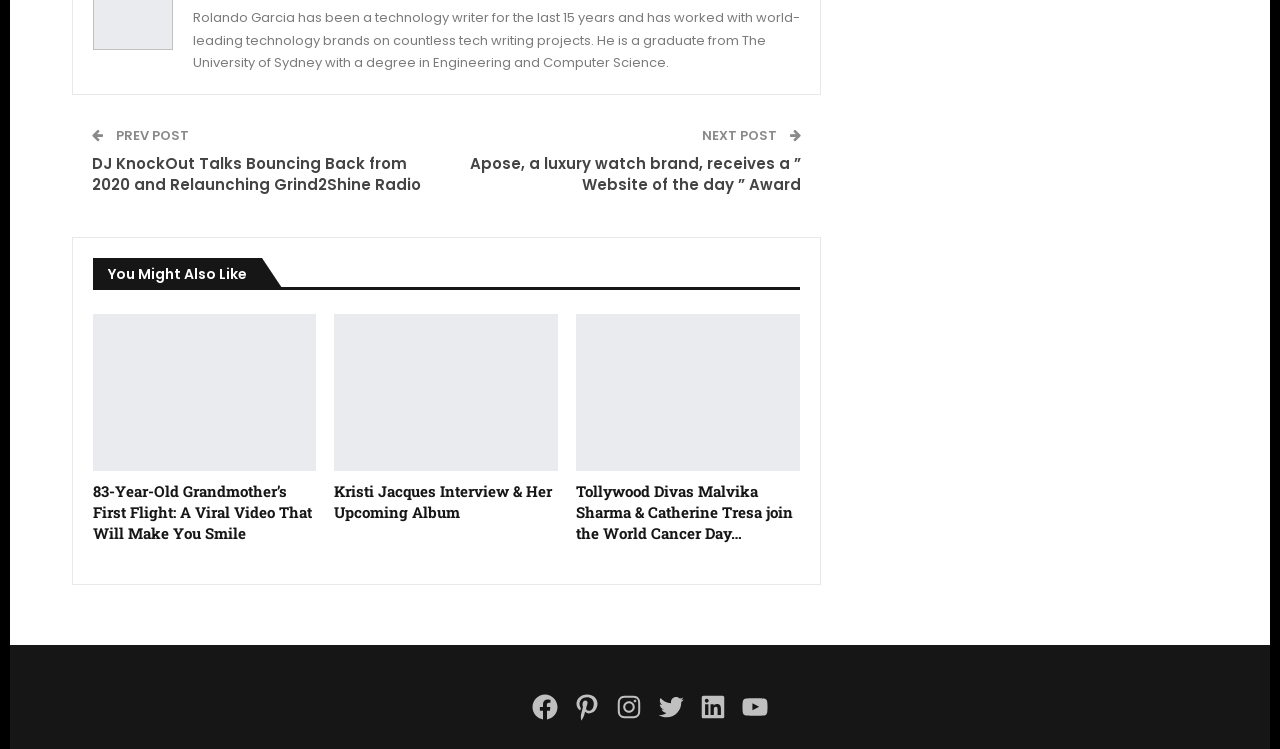Determine the bounding box coordinates of the target area to click to execute the following instruction: "Visit the next post."

[0.548, 0.168, 0.609, 0.193]